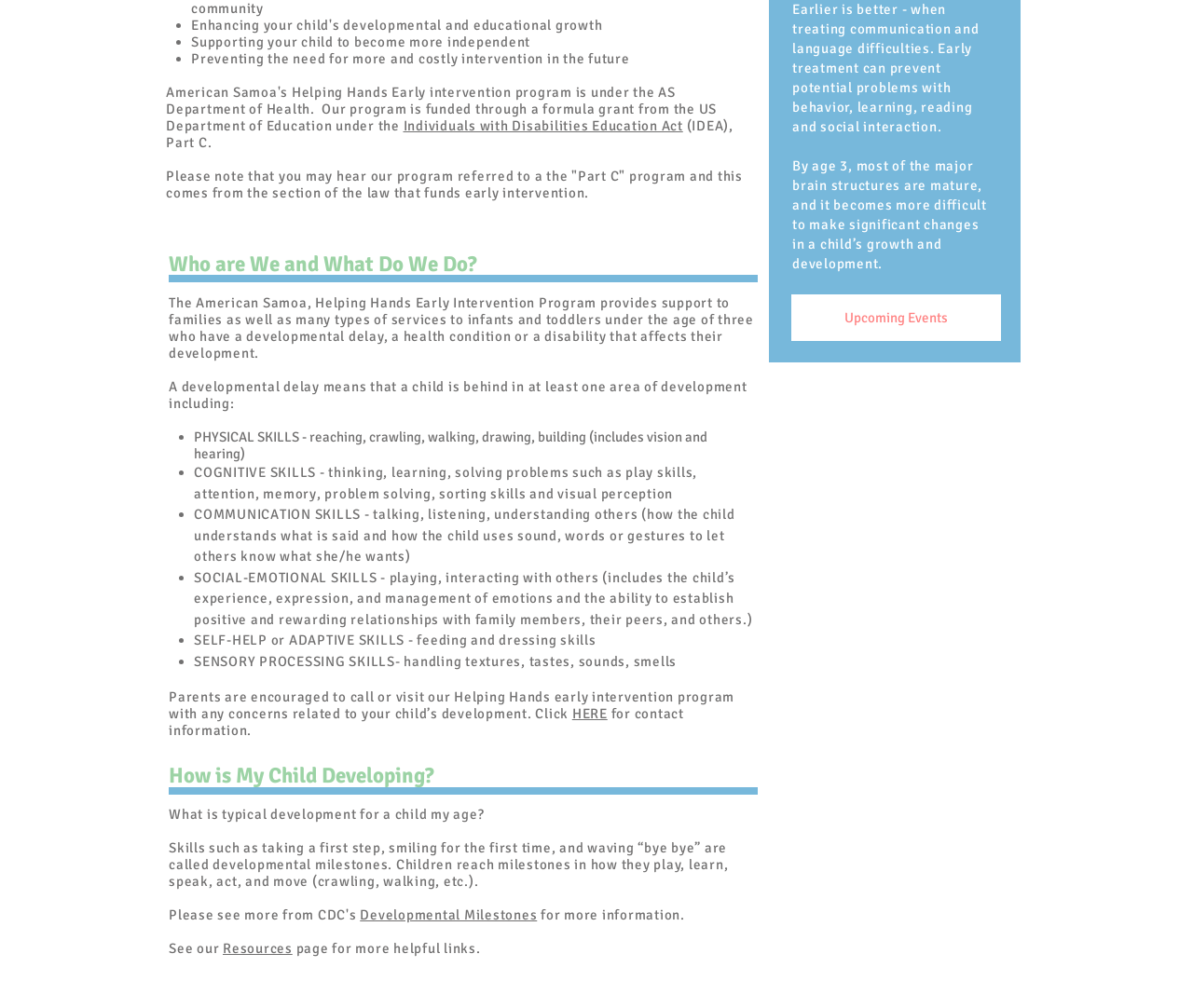What is the name of the program that provides support to families?
Based on the screenshot, answer the question with a single word or phrase.

Helping Hands Early Intervention Program